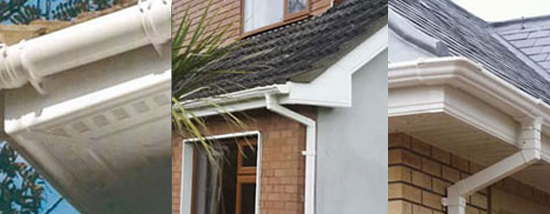What is the primary benefit of using uPVC over traditional timber options?
Give a one-word or short-phrase answer derived from the screenshot.

No toxic preservatives